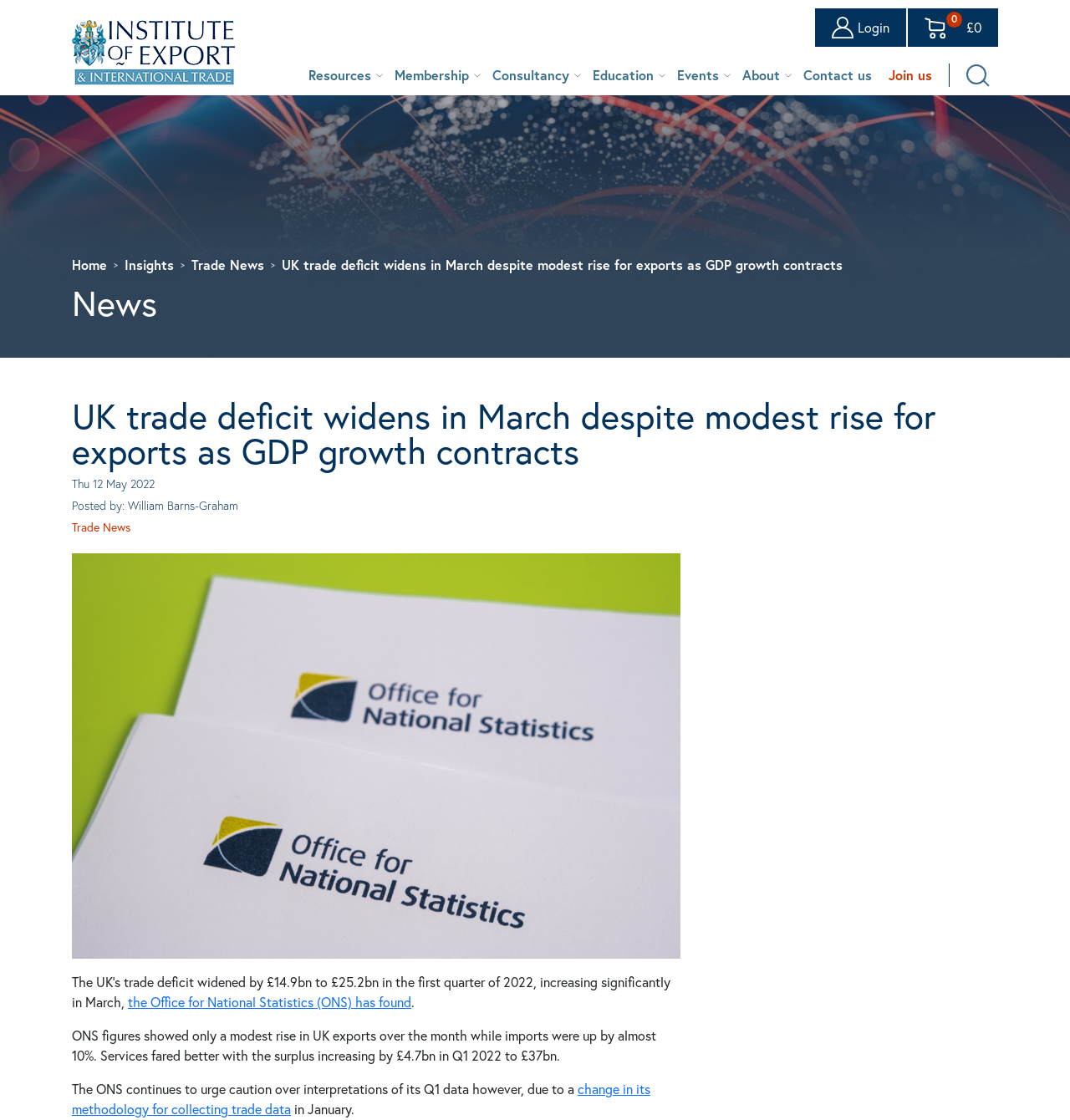What is the reason for caution in interpreting Q1 data?
Give a thorough and detailed response to the question.

I found the answer by reading the article content, which states that 'The ONS continues to urge caution over interpretations of its Q1 data however, due to a change in its methodology for collecting trade data in January.'